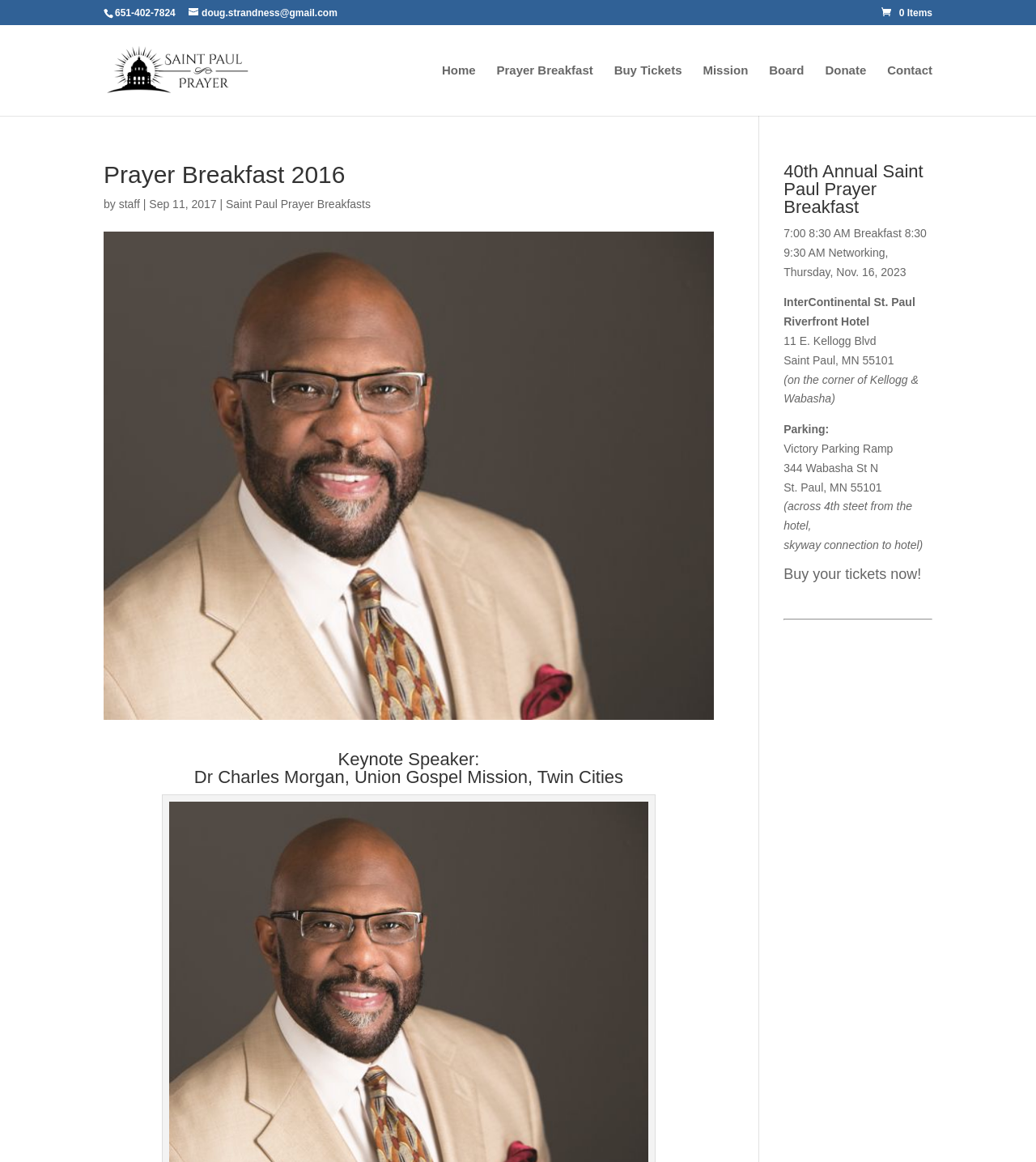Please give a short response to the question using one word or a phrase:
Who is the keynote speaker?

Dr. Charles Morgan